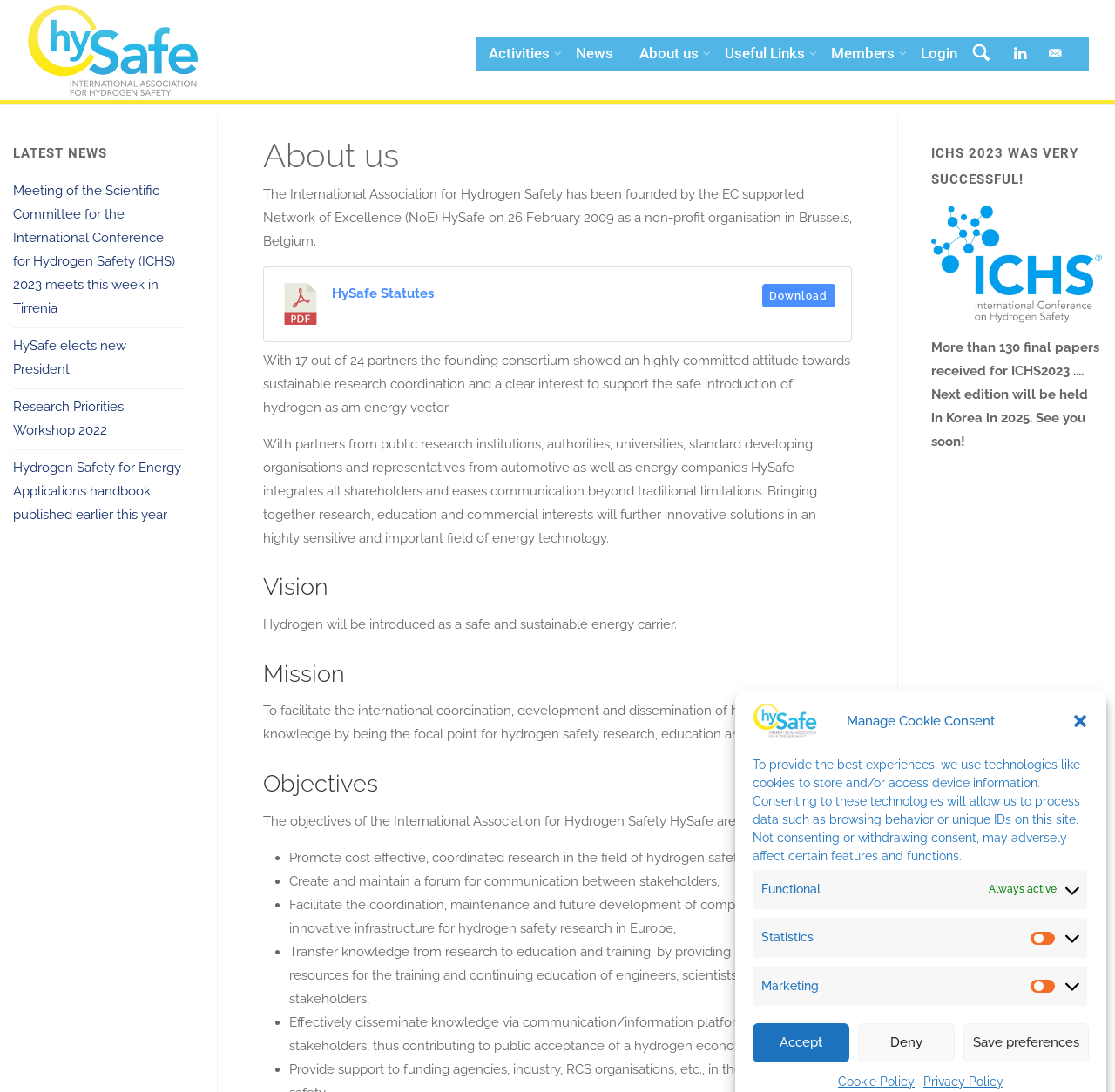Please determine the bounding box coordinates for the element that should be clicked to follow these instructions: "Click the 'Save preferences' button".

[0.864, 0.937, 0.977, 0.973]